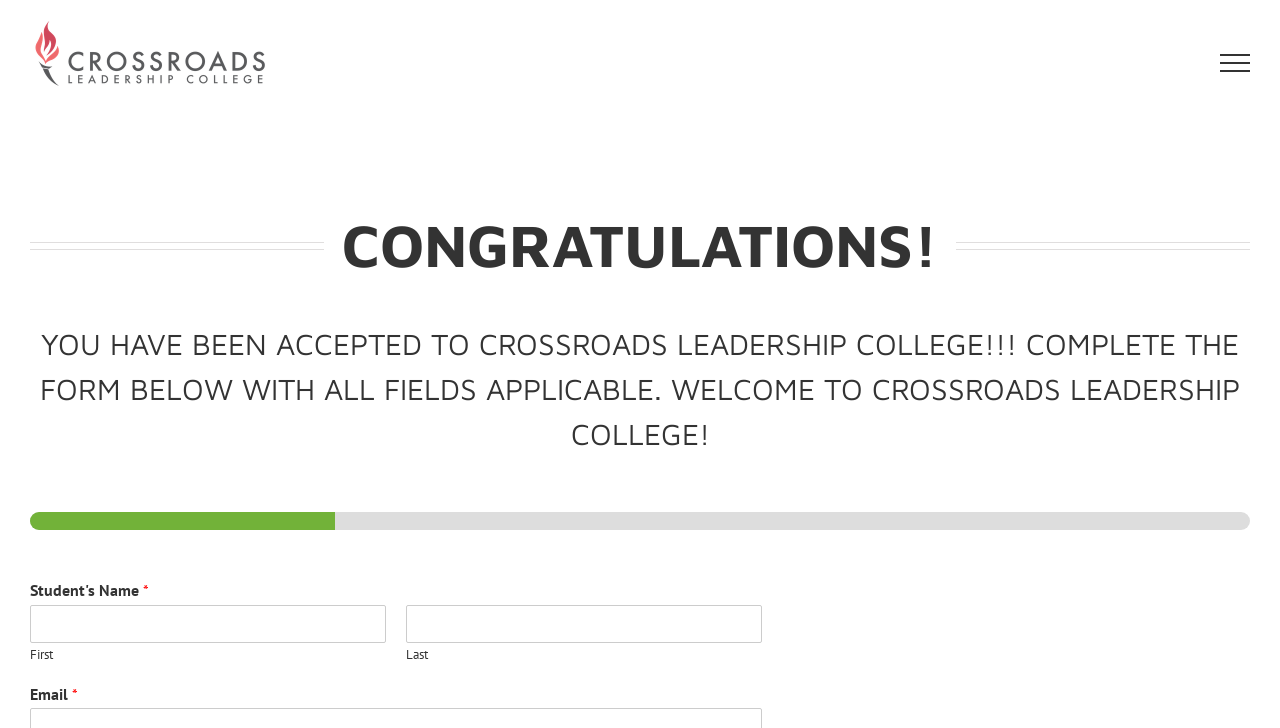How many textboxes are required in the current step? Analyze the screenshot and reply with just one word or a short phrase.

2